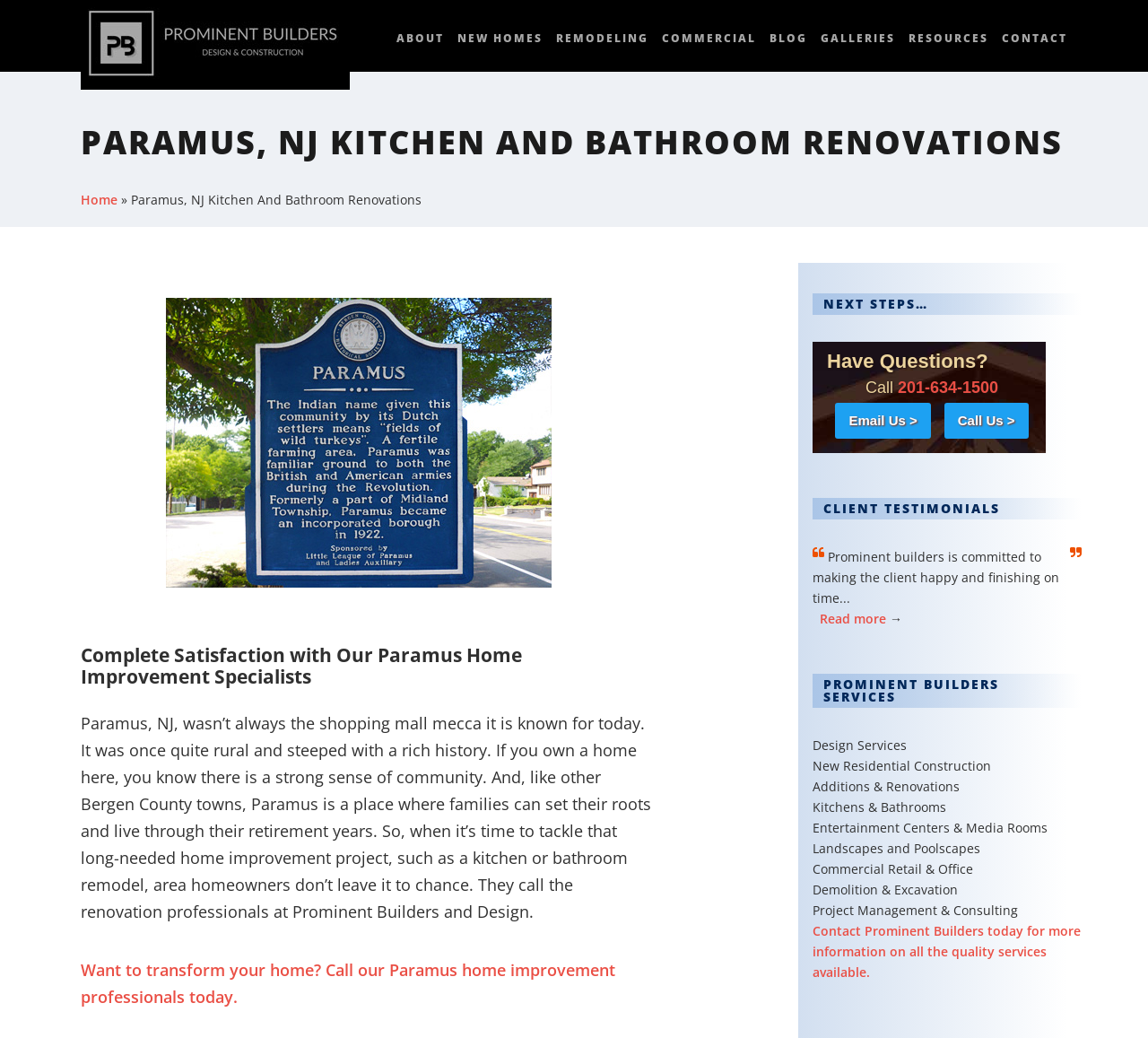Please predict the bounding box coordinates of the element's region where a click is necessary to complete the following instruction: "Contact Prominent Builders by calling 201-634-1500". The coordinates should be represented by four float numbers between 0 and 1, i.e., [left, top, right, bottom].

[0.782, 0.365, 0.87, 0.382]